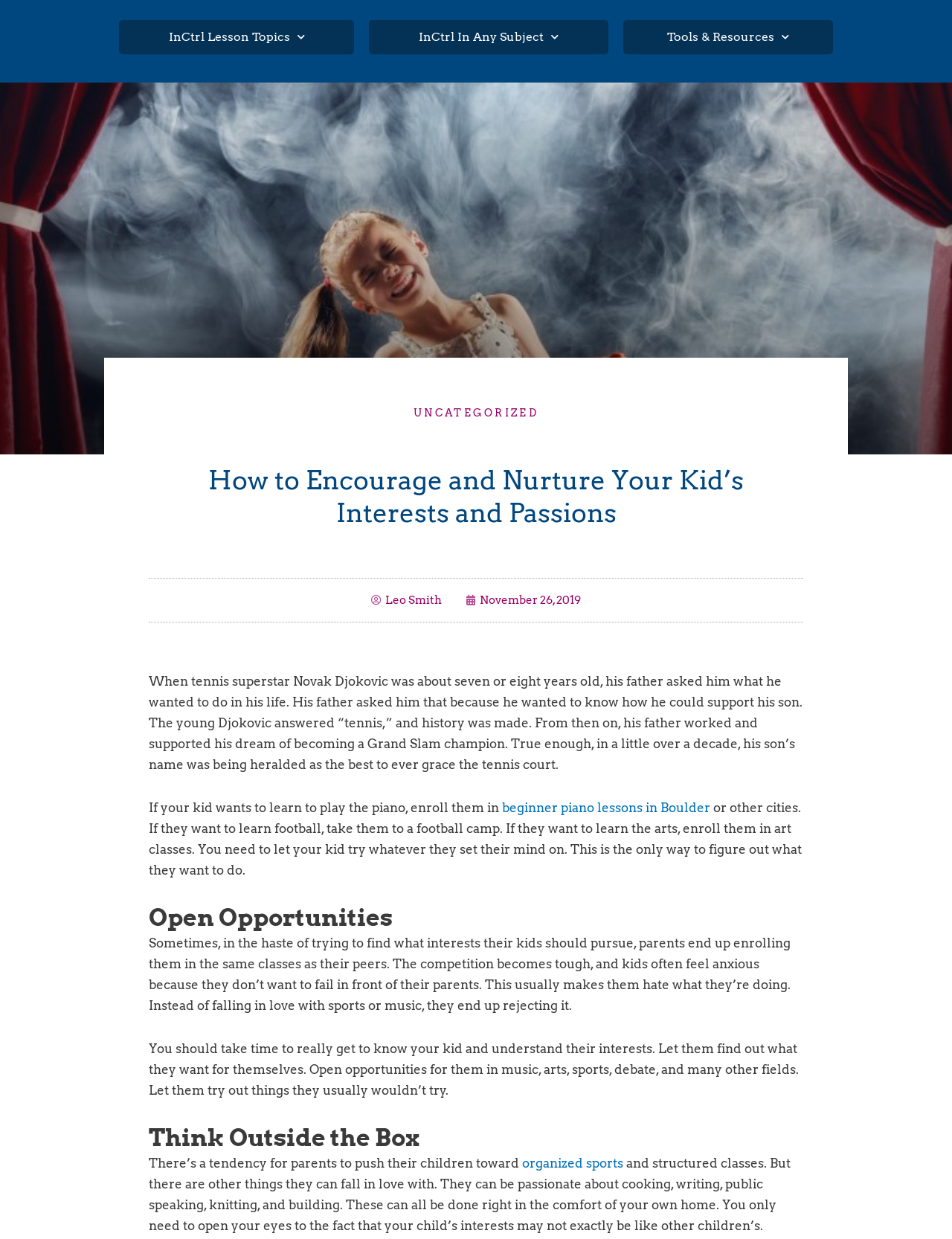Determine and generate the text content of the webpage's headline.

How to Encourage and Nurture Your Kid’s Interests and Passions